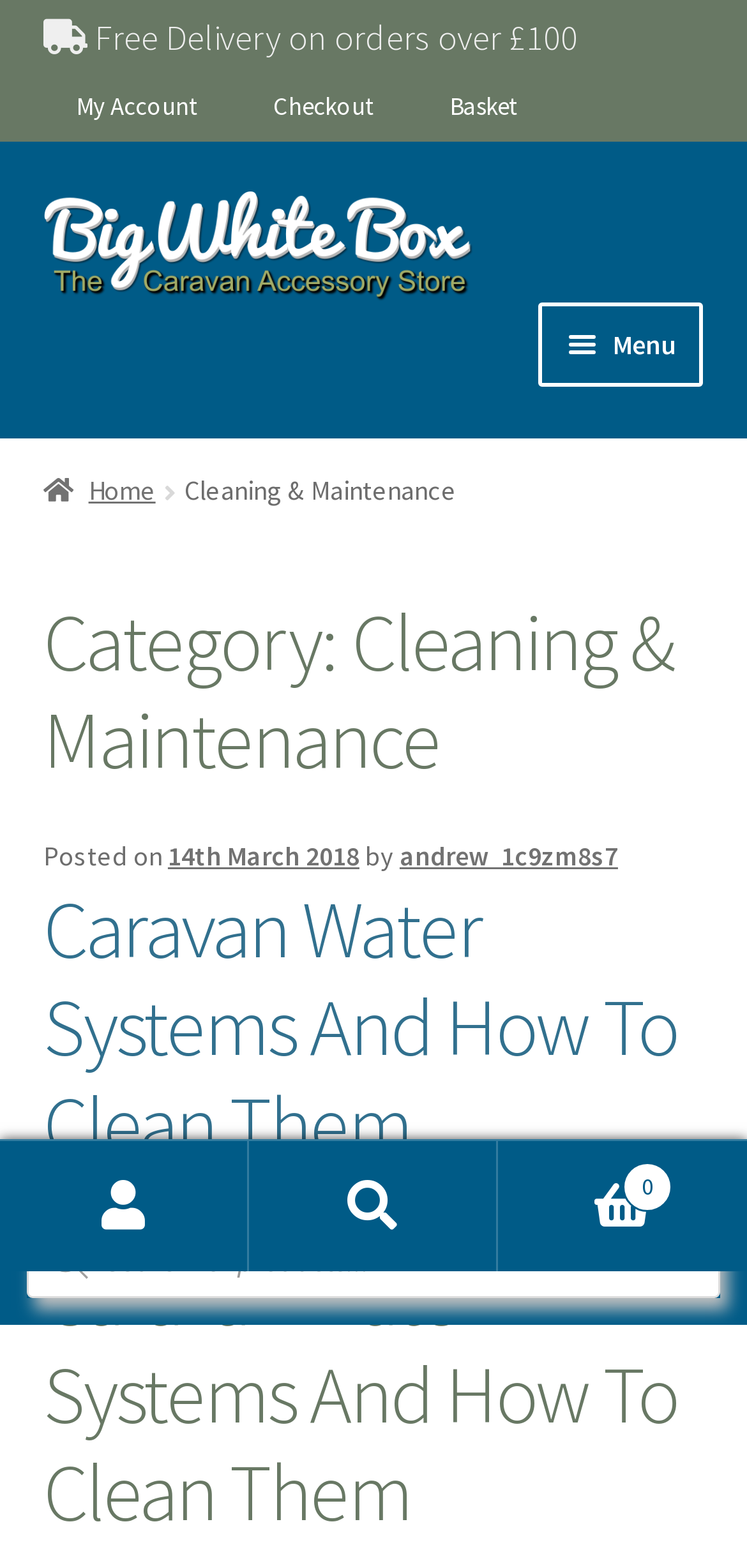Can you find the bounding box coordinates for the element that needs to be clicked to execute this instruction: "View basket"? The coordinates should be given as four float numbers between 0 and 1, i.e., [left, top, right, bottom].

[0.581, 0.051, 0.712, 0.09]